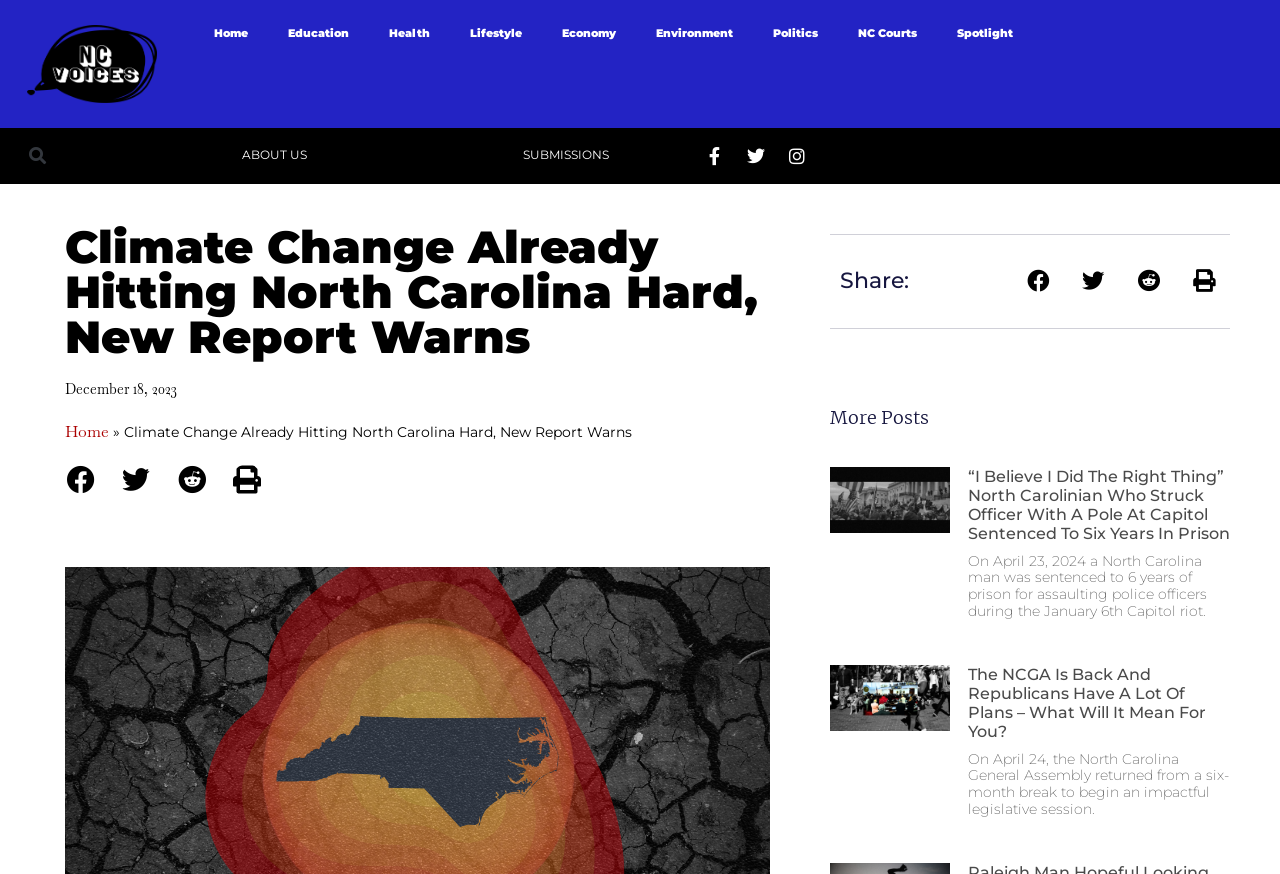Use the details in the image to answer the question thoroughly: 
How many categories are listed in the top navigation bar?

I counted the number of links in the top navigation bar, which are 'Home', 'Education', 'Health', 'Lifestyle', 'Economy', 'Environment', 'Politics', 'NC Courts', and 'Spotlight', and found that there are 9 categories.